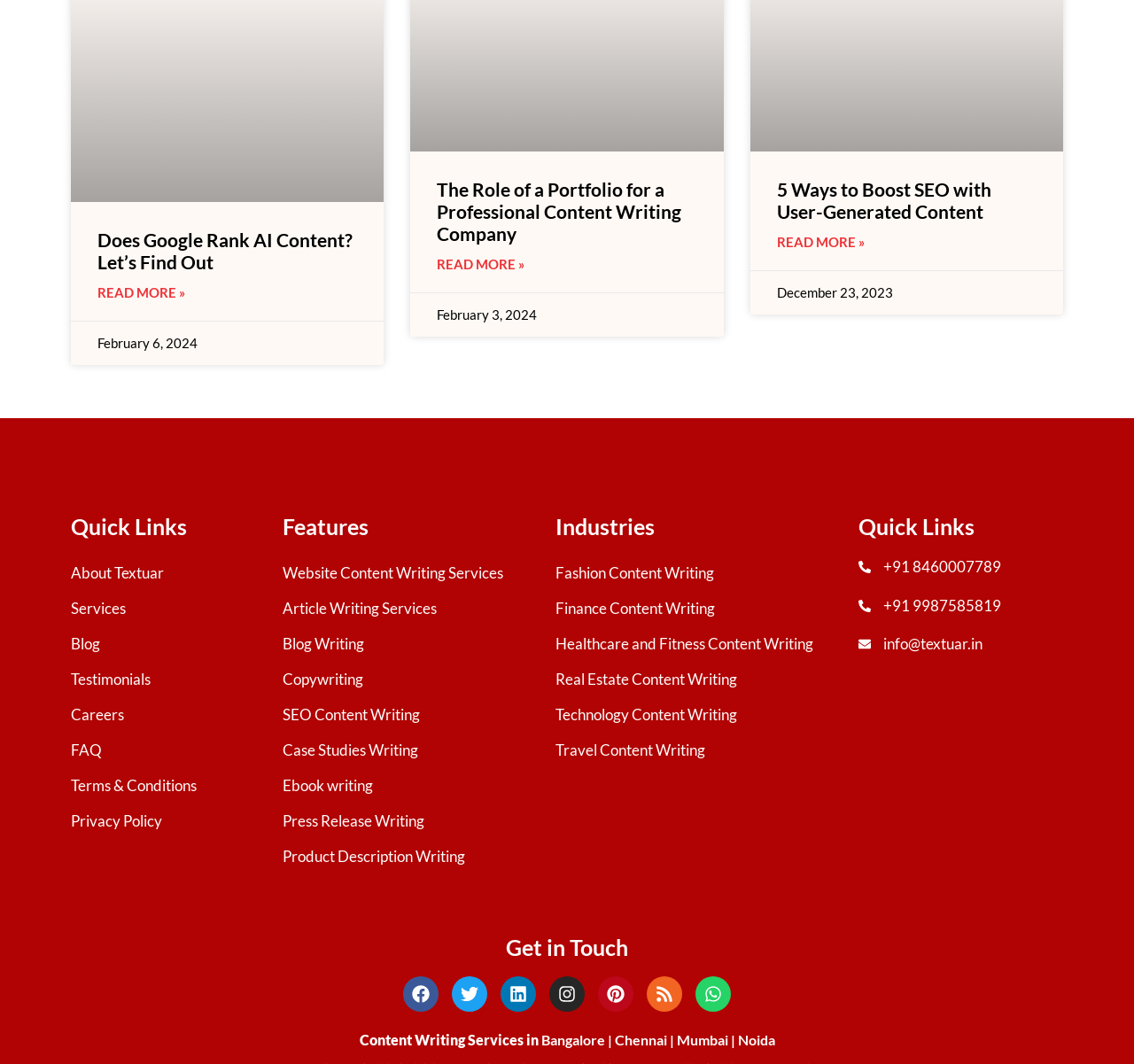Identify the bounding box of the UI element described as follows: "+91 9987585819". Provide the coordinates as four float numbers in the range of 0 to 1 [left, top, right, bottom].

[0.757, 0.528, 0.937, 0.549]